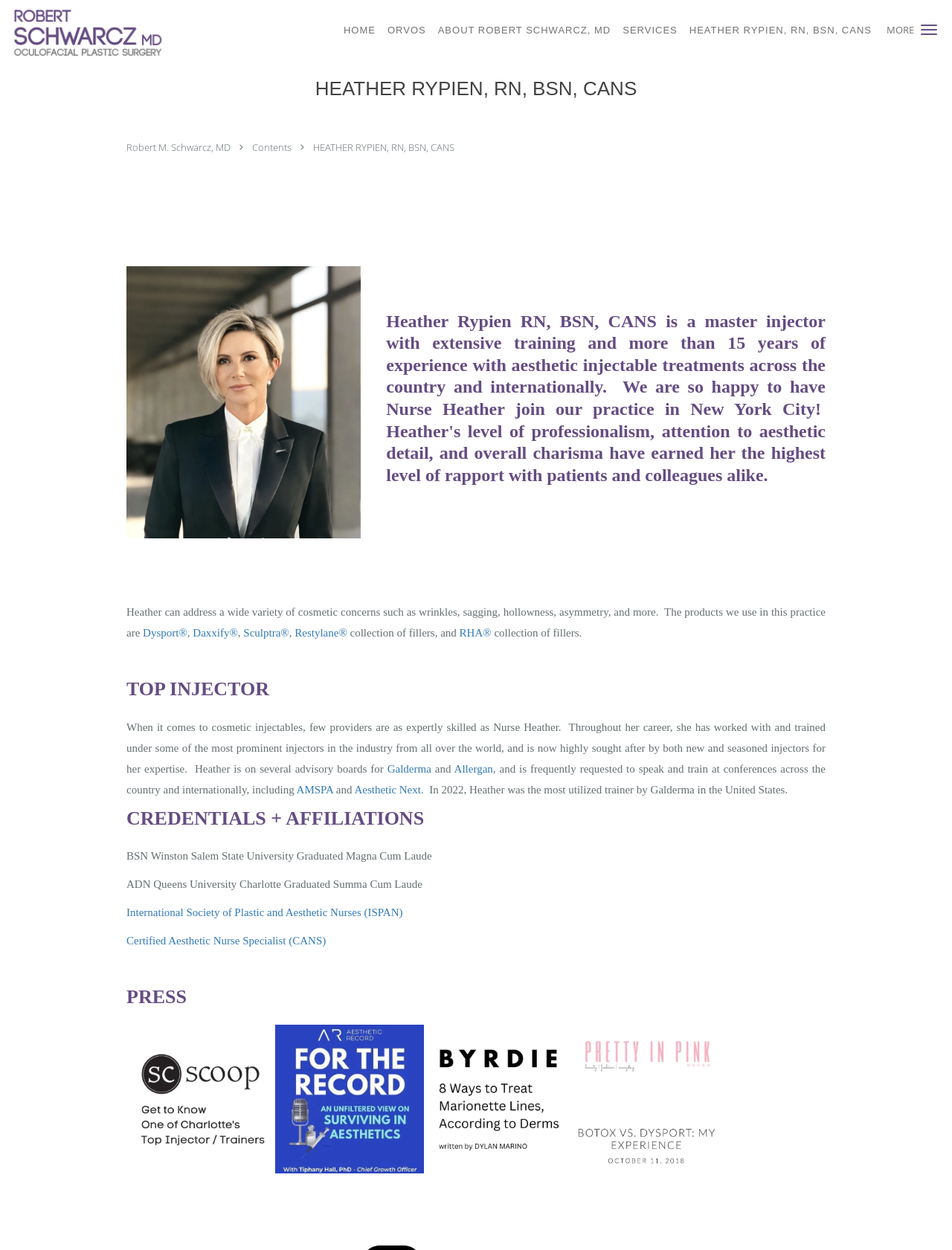Use a single word or phrase to answer the following:
What is the name of the nurse featured on this webpage?

Heather Rypien